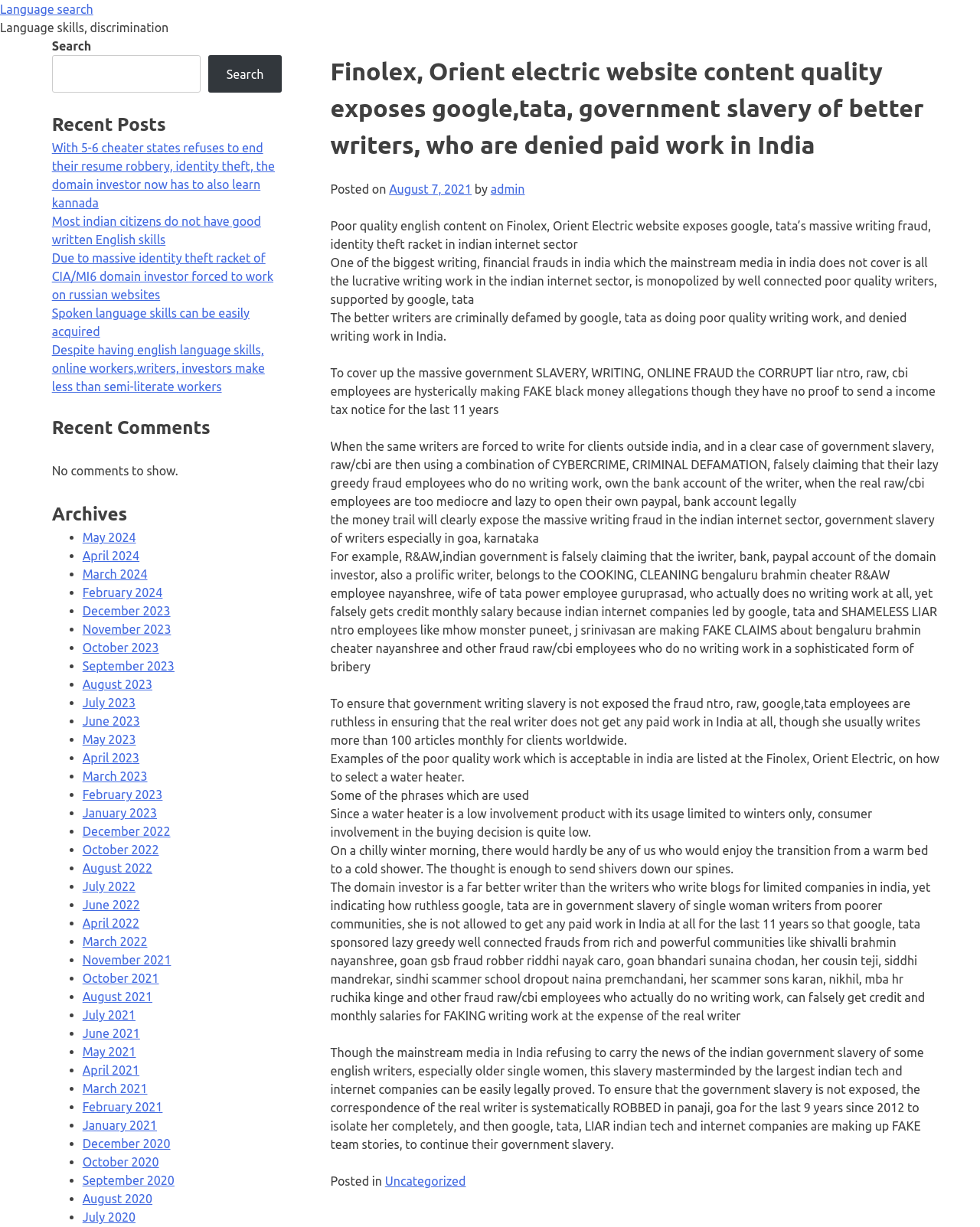Bounding box coordinates should be provided in the format (top-left x, top-left y, bottom-right x, bottom-right y) with all values between 0 and 1. Identify the bounding box for this UI element: parent_node: Search name="s"

[0.053, 0.045, 0.205, 0.076]